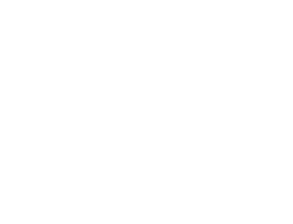Use one word or a short phrase to answer the question provided: 
What is the purpose of the article?

To generate conversation